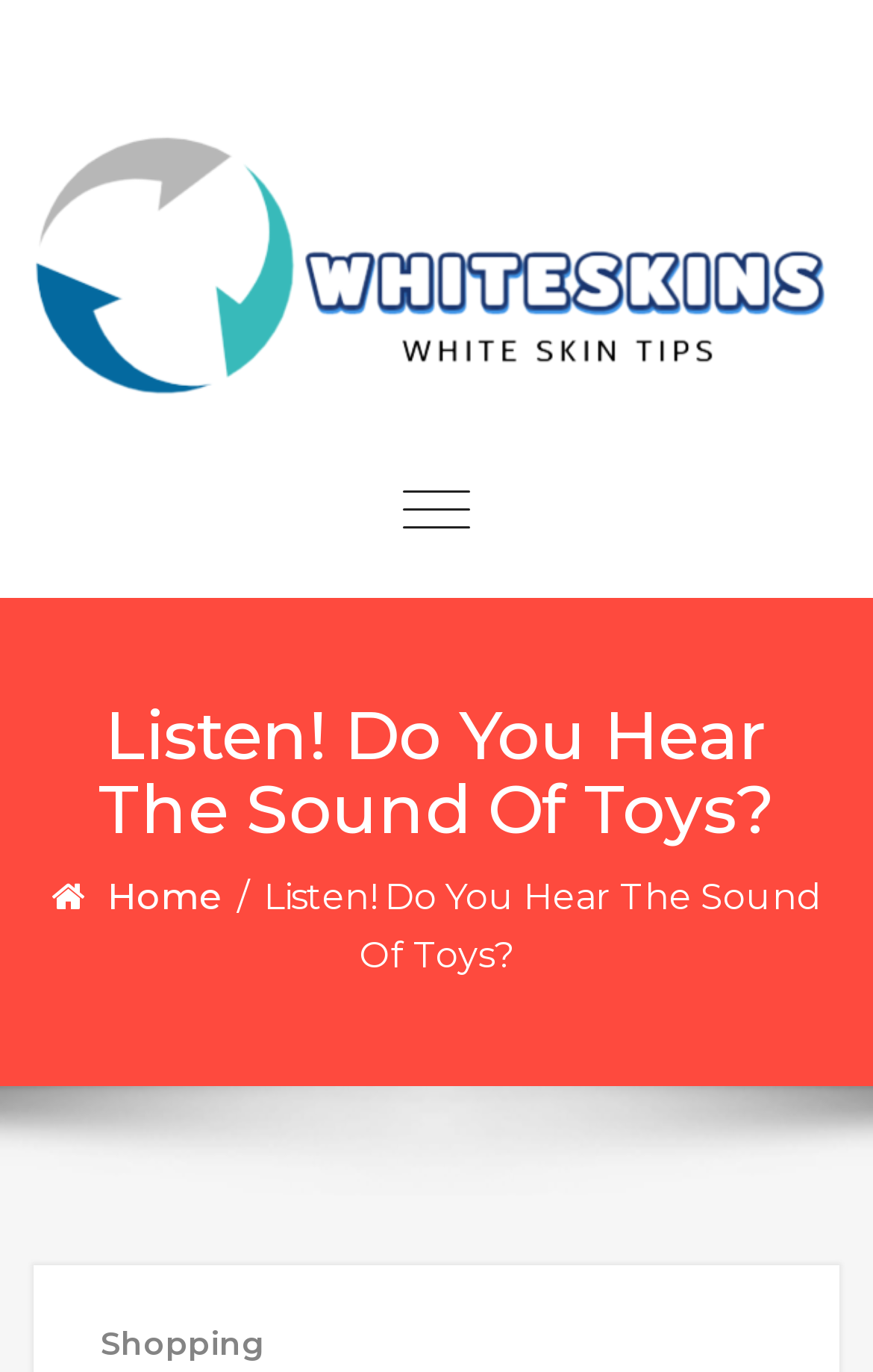Using the provided element description: "Home", determine the bounding box coordinates of the corresponding UI element in the screenshot.

[0.123, 0.639, 0.262, 0.67]